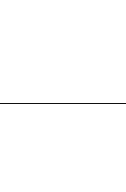What is the context in which the image is presented?
Craft a detailed and extensive response to the question.

The caption states that the image is presented in the context of a webpage discussing recent Star Wars comic releases, emphasizing its relevance to fans eager for new stories and adaptations in the franchise.